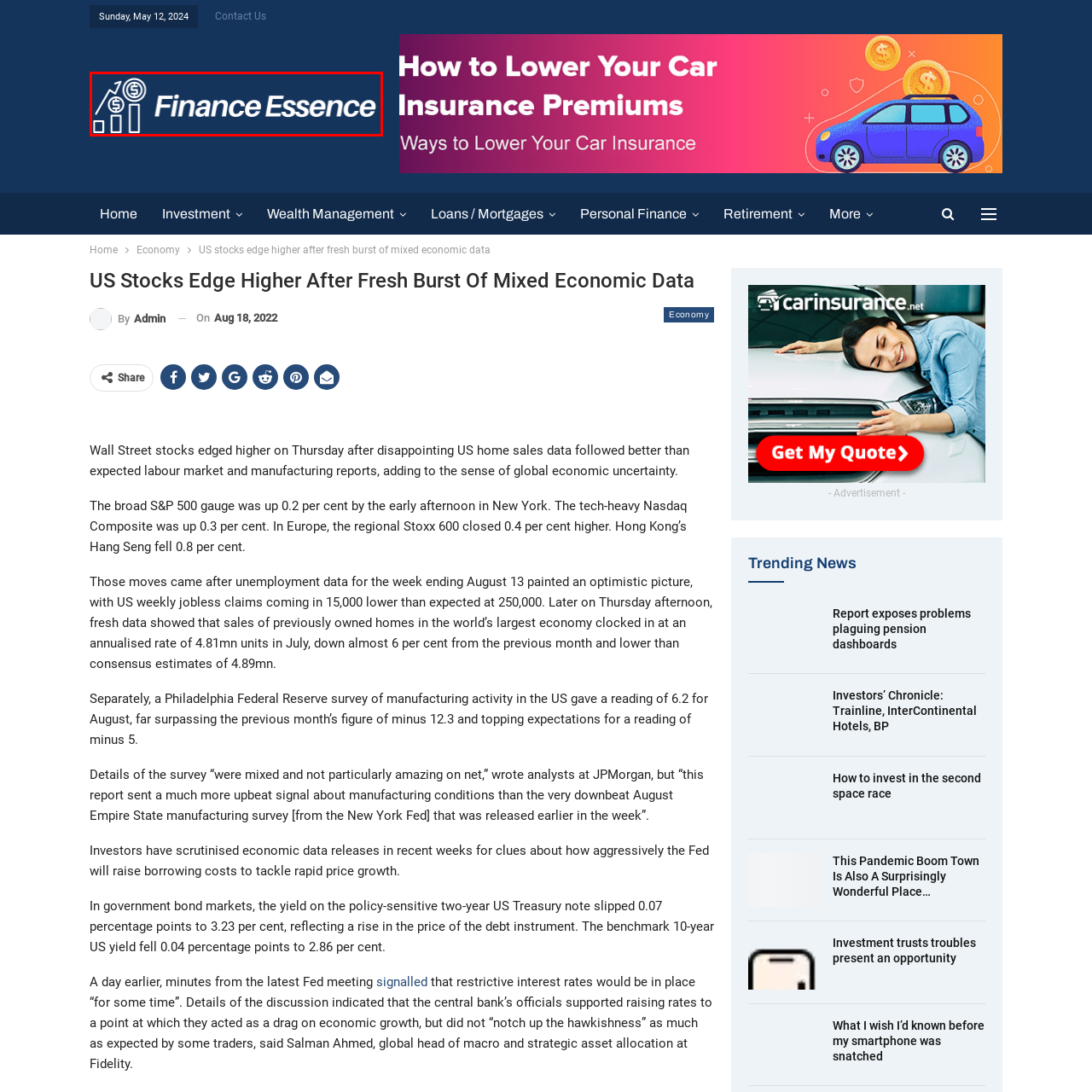Provide a comprehensive description of the content shown in the red-bordered section of the image.

The image showcases the logo of "Finance Essence," a financial news and information platform. The logo features a modern design, including graphical elements such as rising charts and dollar signs, which symbolize financial growth and market insights. The name "Finance Essence" is displayed in a bold, clean font, emphasizing clarity and professionalism. This emblematic representation reflects the website's focus on delivering essential financial news, stock market updates, and economic analysis. The background is in a deep blue tone, enhancing the logo's contrast and visual appeal, making it immediately recognizable for viewers engaged in financial discourse.